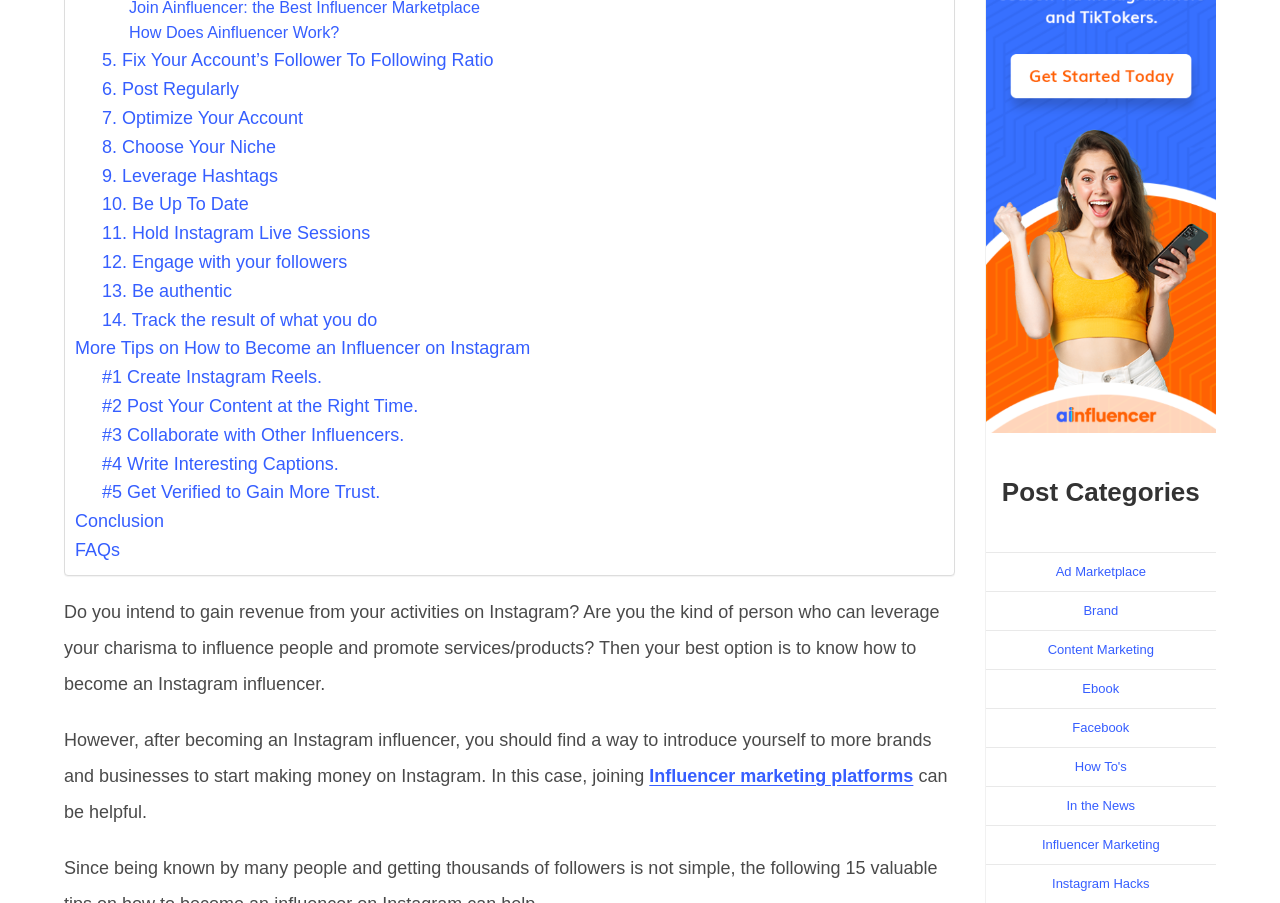What is the last tip provided for becoming an Instagram influencer?
Refer to the image and give a detailed answer to the query.

The last tip provided on the webpage for becoming an Instagram influencer is to 'Get Verified to Gain More Trust', which suggests that getting verified can increase one's credibility and influence on the platform.